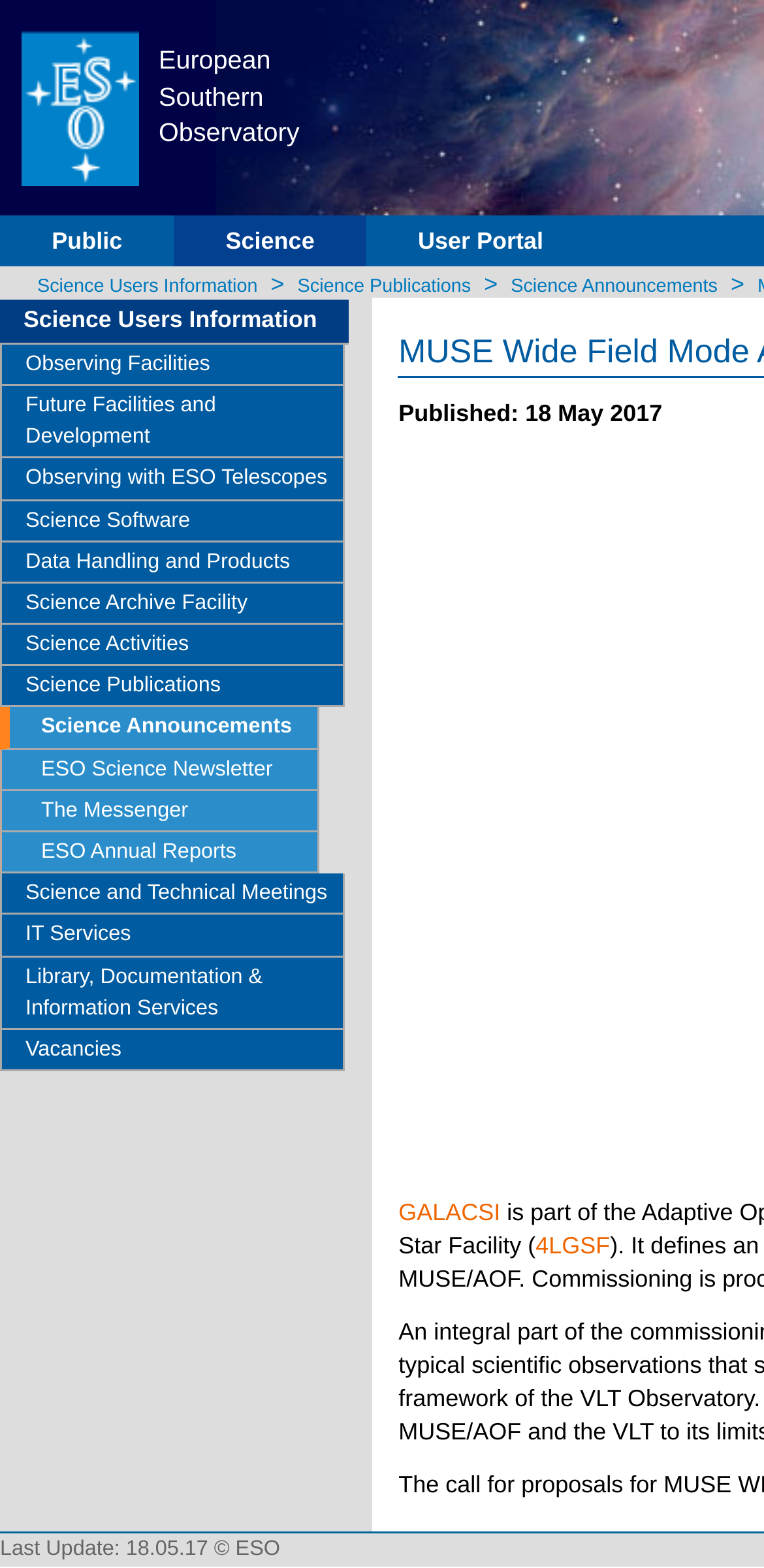Please identify the bounding box coordinates of the element that needs to be clicked to perform the following instruction: "View the ABOUT US page".

None